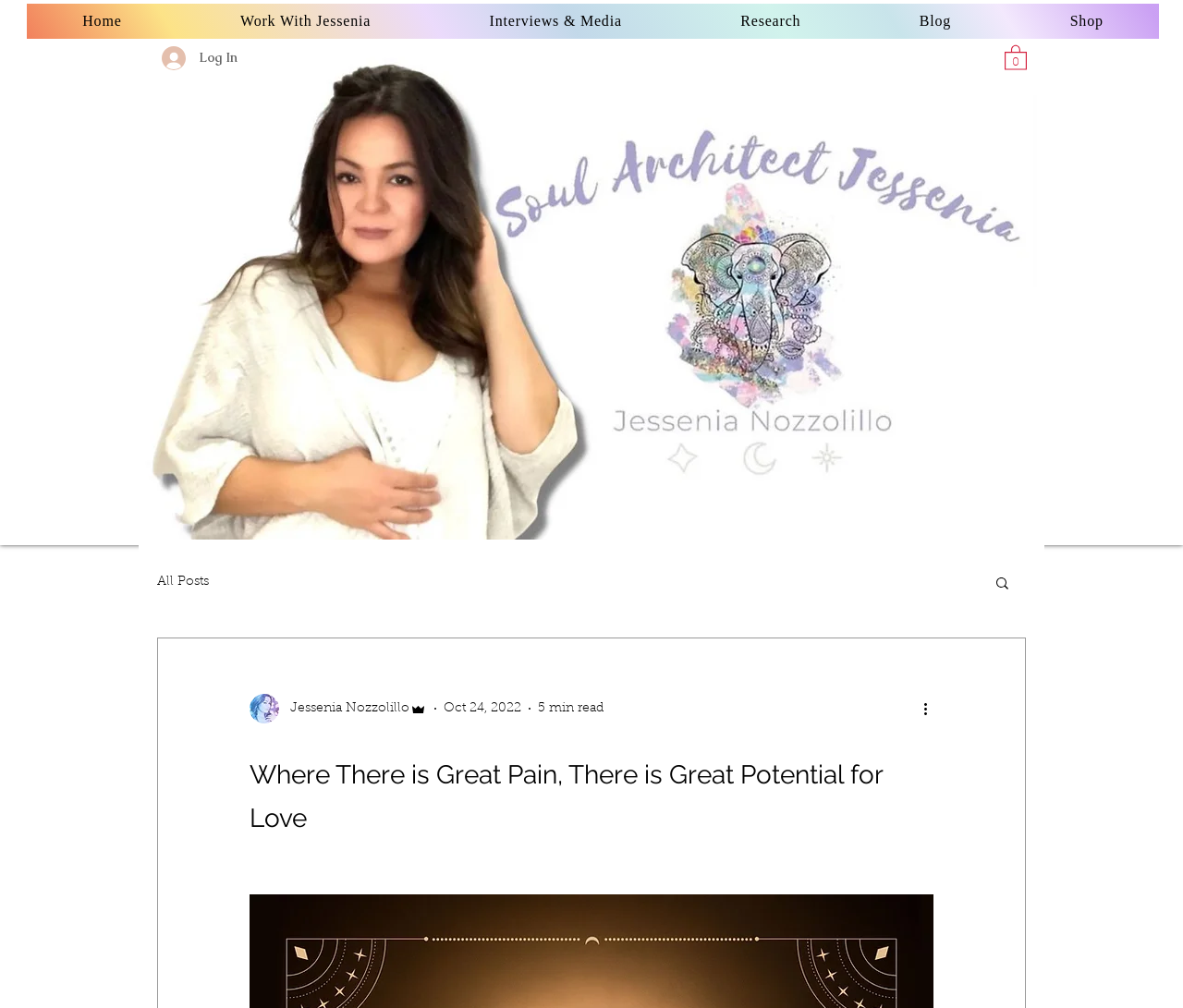Using the provided element description: "Jessenia Nozzolillo", determine the bounding box coordinates of the corresponding UI element in the screenshot.

[0.211, 0.688, 0.361, 0.718]